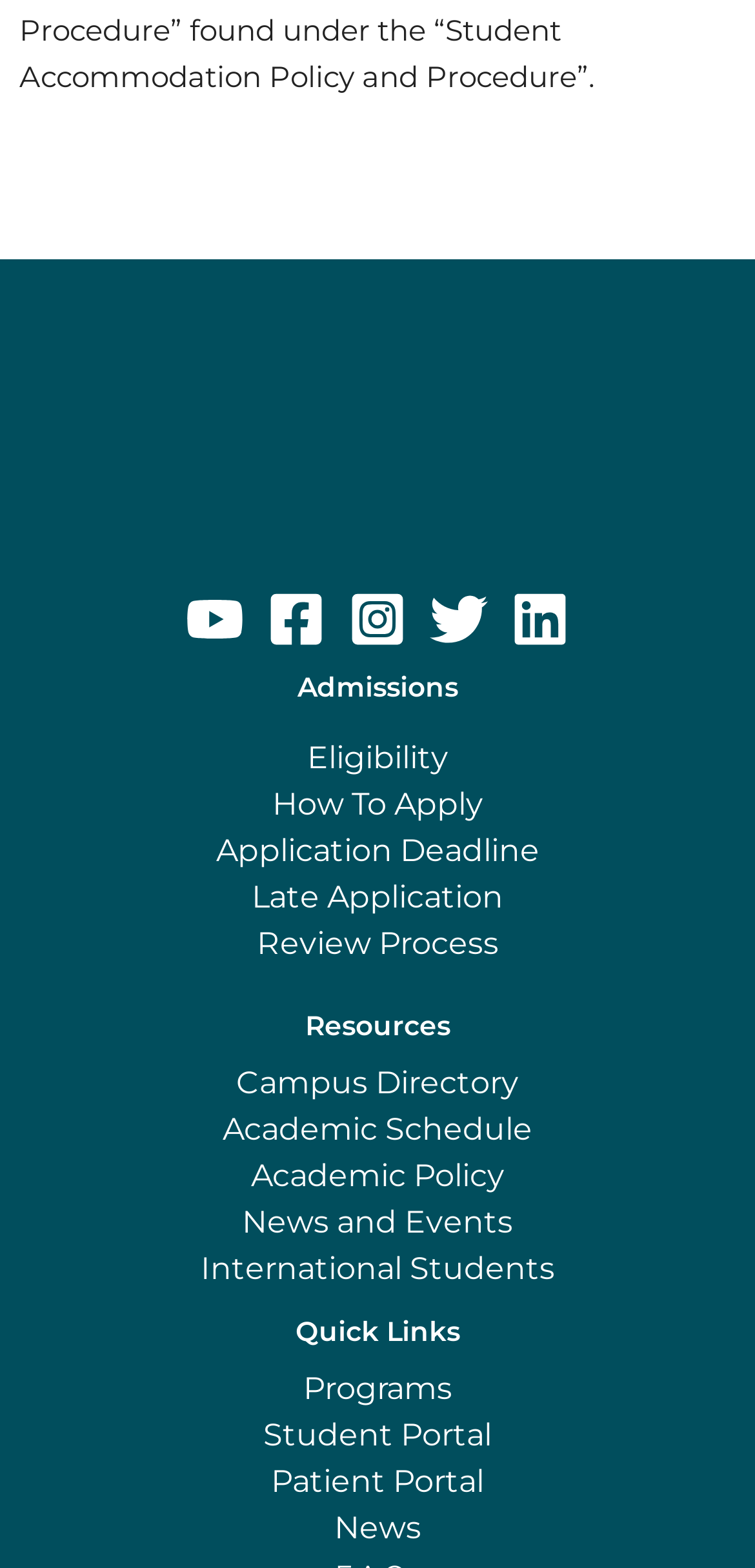How many footer widgets are there?
Please use the image to deliver a detailed and complete answer.

I counted the number of footer widgets by looking at the complementary elements, which are Footer Widget 1, Footer Widget 2, and Footer Widget 4.